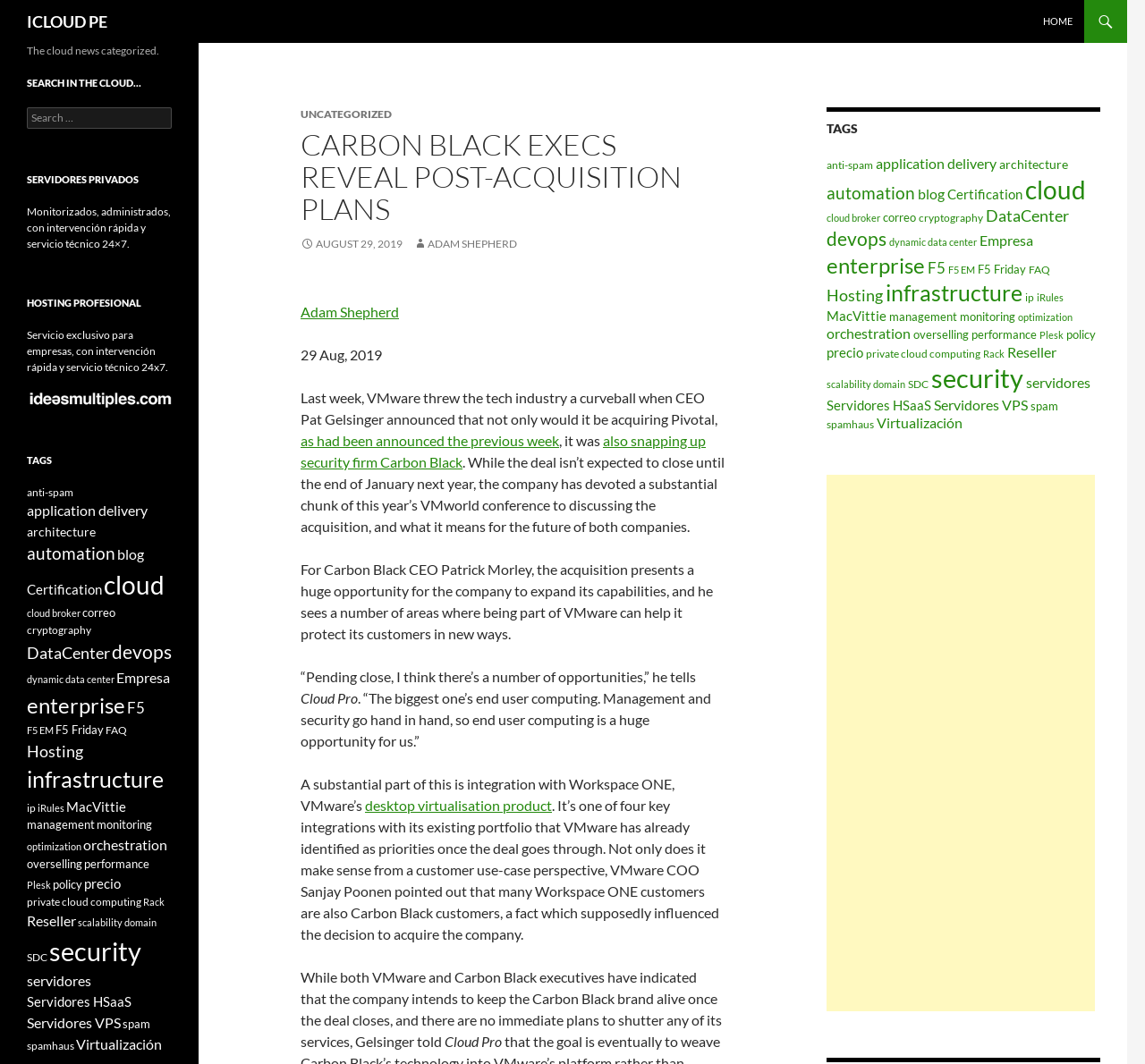What is the name of the CEO of Carbon Black?
Analyze the image and deliver a detailed answer to the question.

The name of the CEO of Carbon Black can be found in the article content, where it is mentioned that 'For Carbon Black CEO Patrick Morley, the acquisition presents a huge opportunity for the company to expand its capabilities...'.